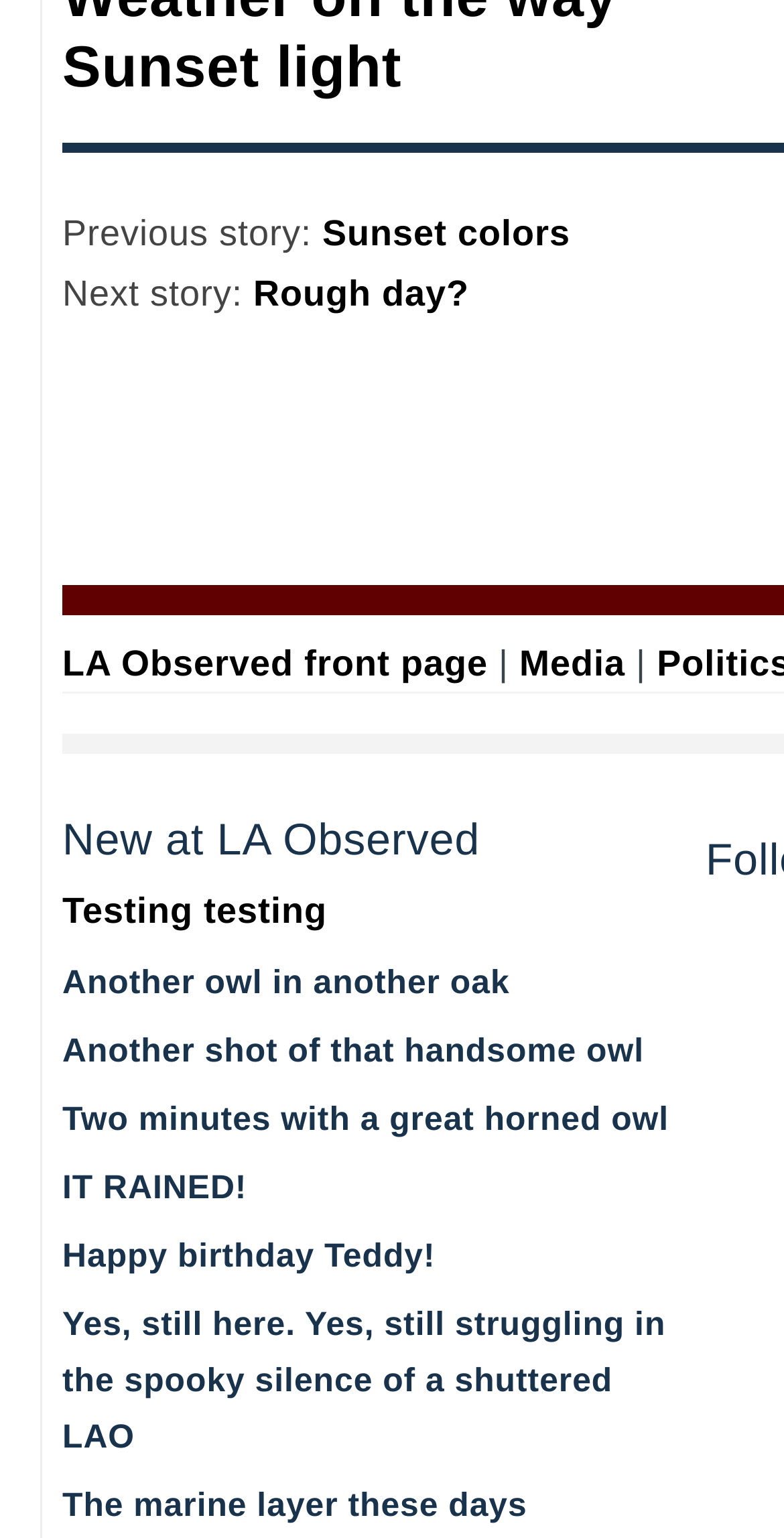Can you find the bounding box coordinates for the element to click on to achieve the instruction: "View previous story"?

[0.079, 0.139, 0.411, 0.165]